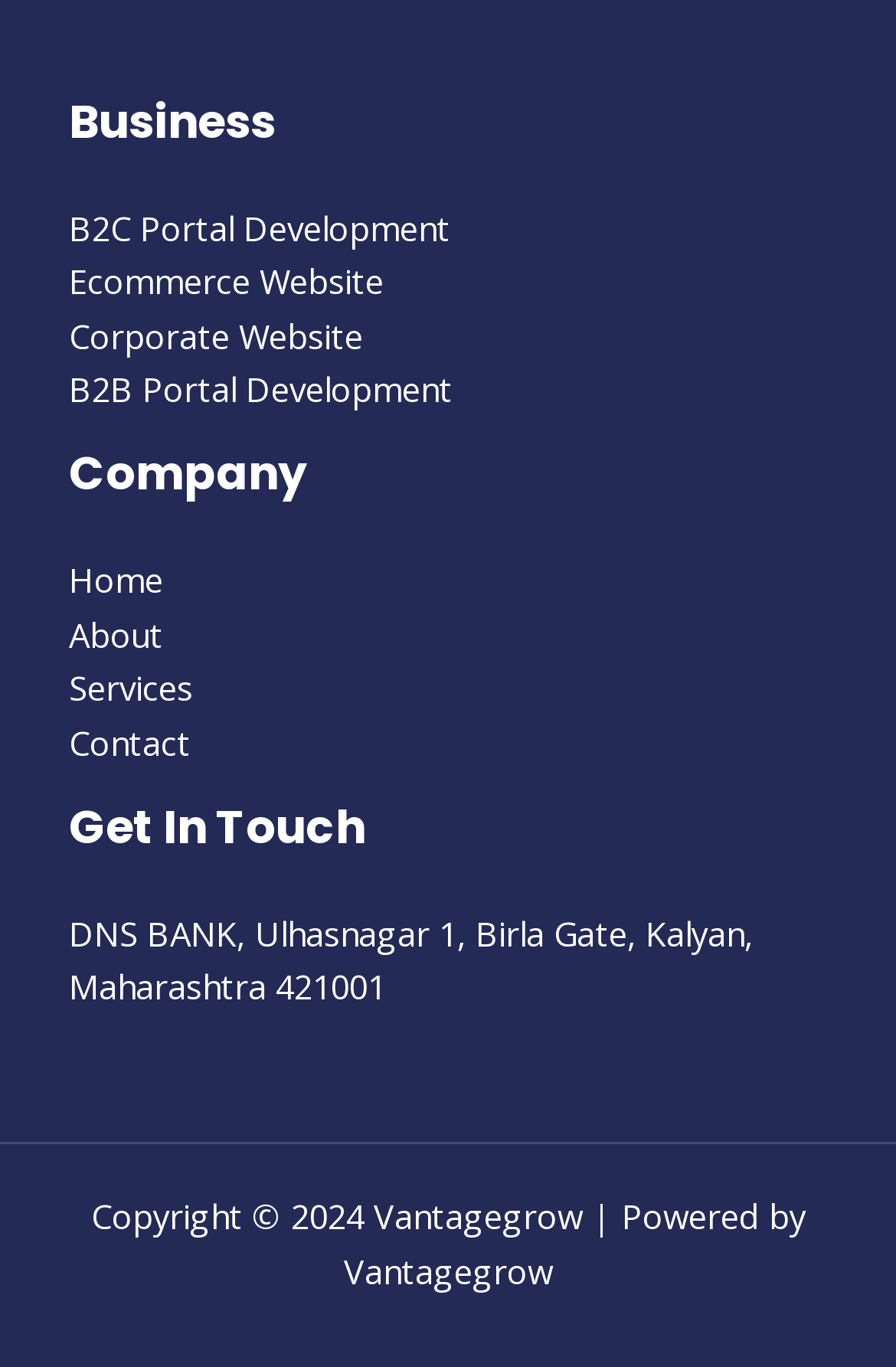Give the bounding box coordinates for the element described as: "B2B Portal Development".

[0.077, 0.267, 0.505, 0.301]